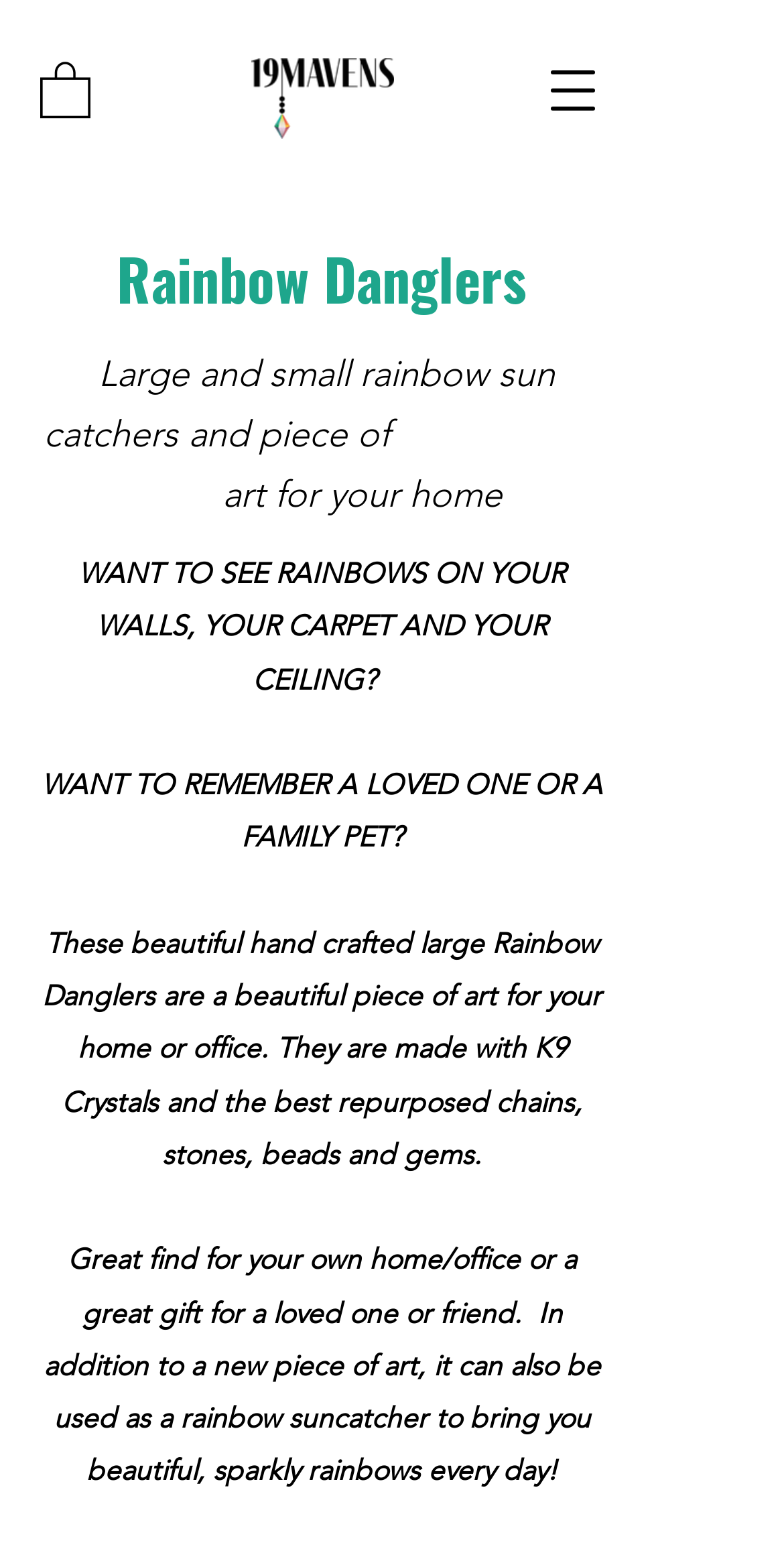What is the purpose of the product?
Refer to the image and give a detailed answer to the query.

According to the webpage, the Rainbow Danglers can be used as a piece of art for your home or office, and they can also be given as a gift to a loved one or friend. Additionally, they can be used as a rainbow suncatcher to bring beautiful, sparkly rainbows every day.